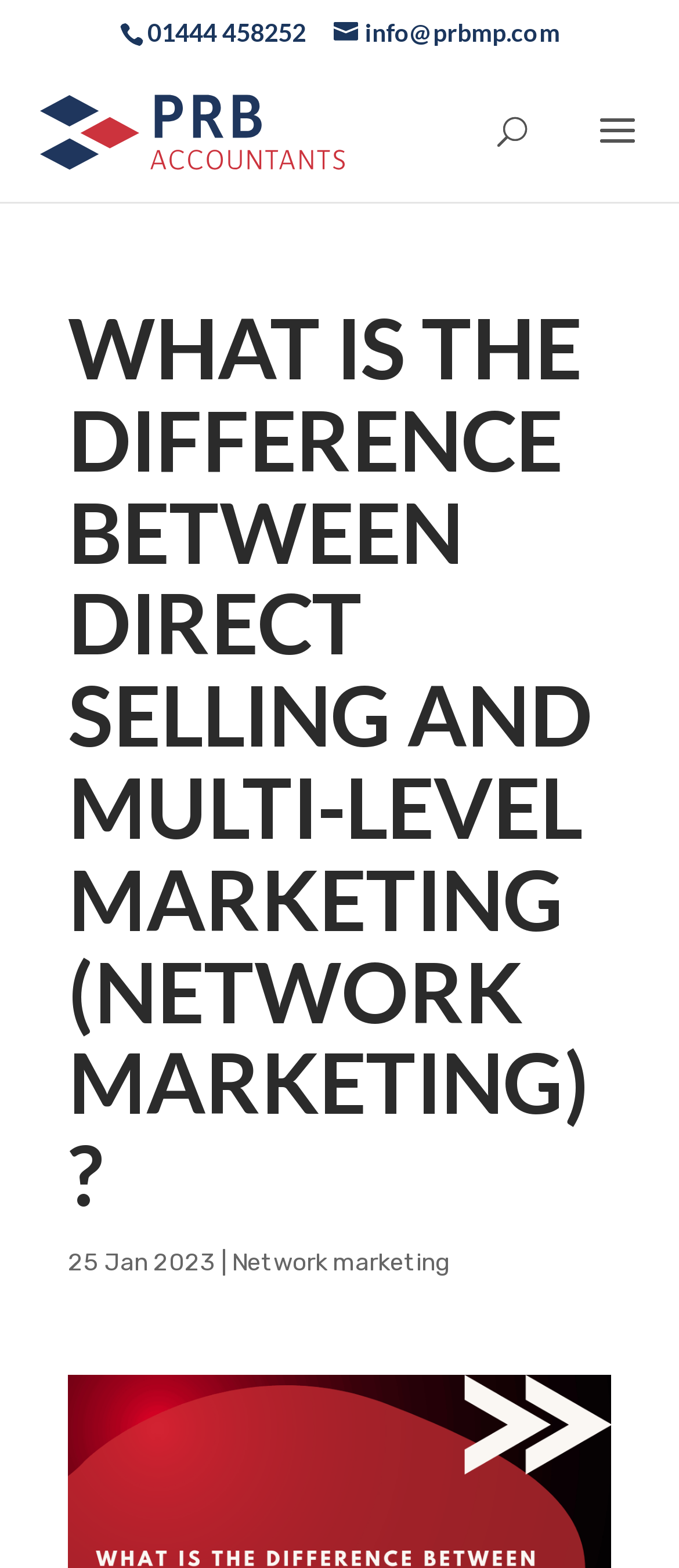Respond with a single word or phrase to the following question:
What is the topic of discussion on this webpage?

Direct selling and MLM